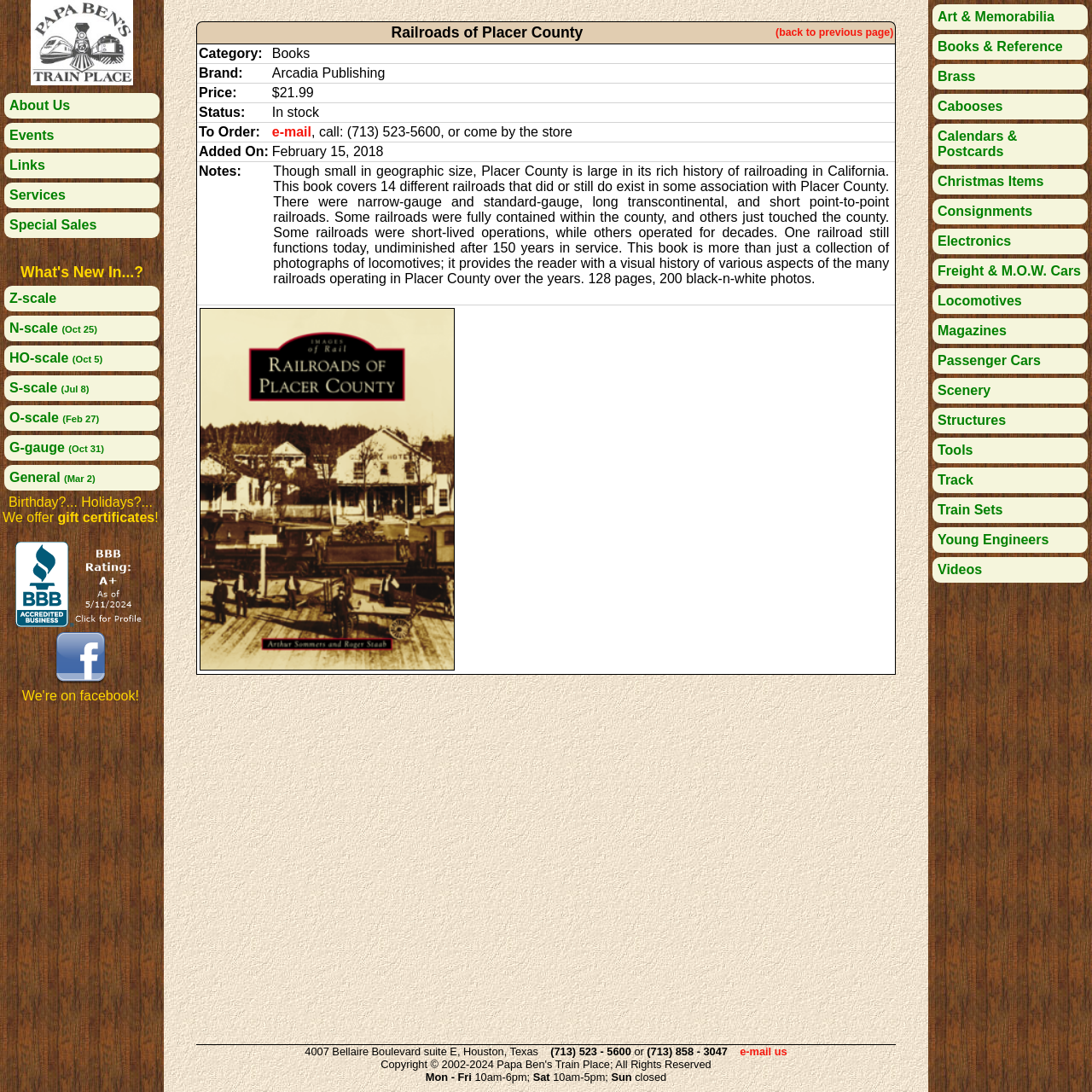What is the name of the publishing company?
Provide a detailed answer to the question using information from the image.

The name of the publishing company can be found in the section that describes the book details, where it is stated as 'Arcadia Publishing'.